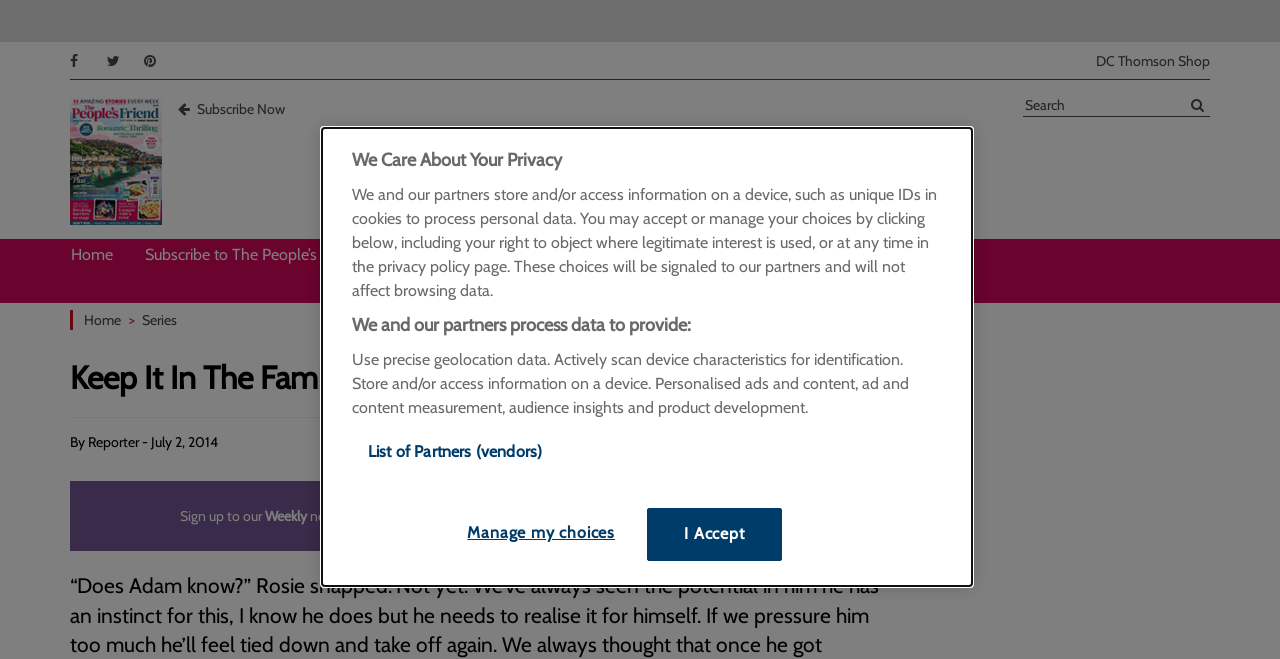Identify the bounding box coordinates of the region that should be clicked to execute the following instruction: "Read about The People's Friend".

[0.359, 0.185, 0.641, 0.313]